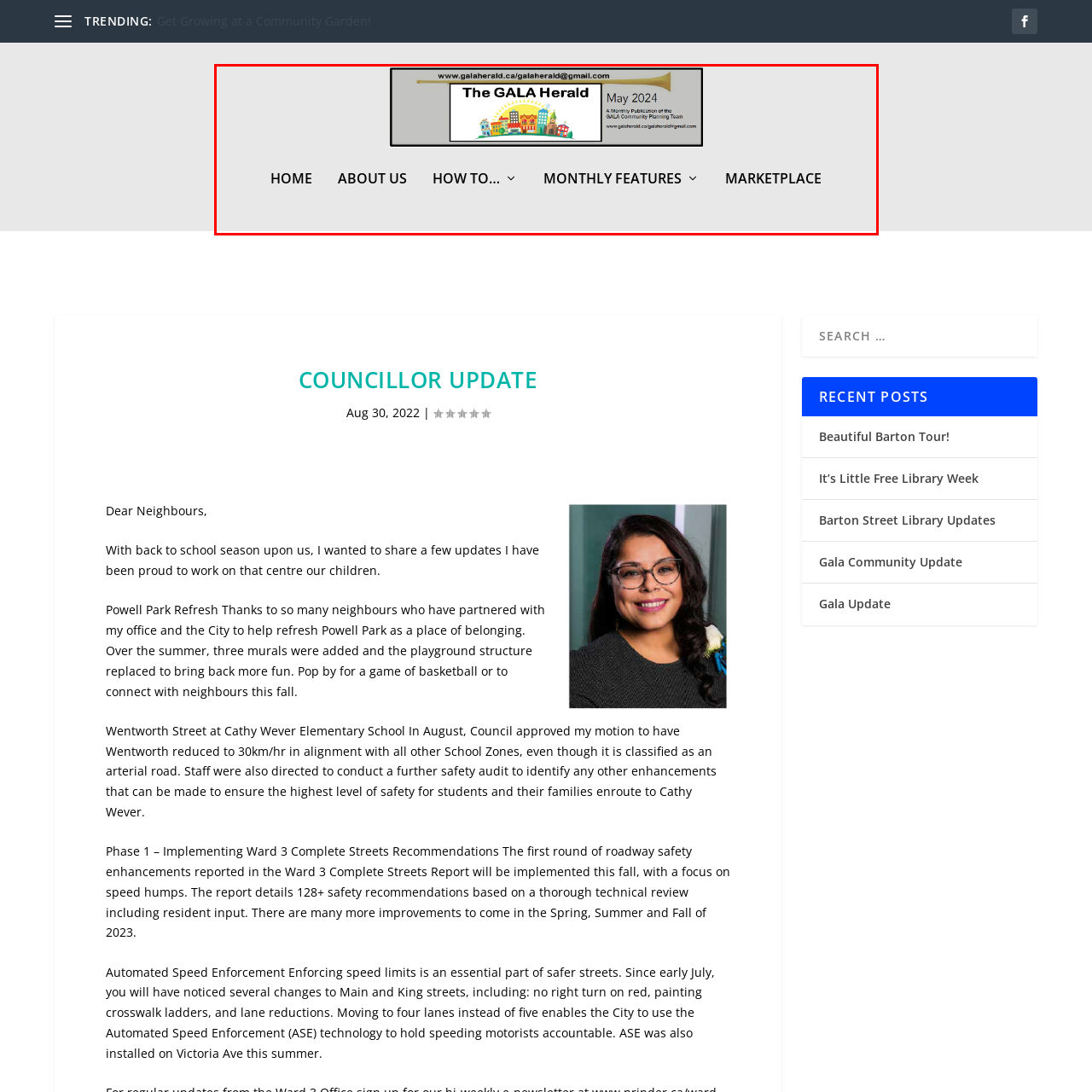Thoroughly describe the scene captured inside the red-bordered image.

The image showcases the header of **The GALA Herald**, a community publication from Hamilton, Ontario. In this vibrant design, the title “The GALA Herald” is prominent, surrounded by colorful illustrations of buildings and trees, reflecting community spirit and engagement. The publication is highlighted as May 2024, suggesting fresh and timely updates for readers. Accompanying this, the header features links to various sections, including "HOME," "ABOUT US," "HOW TO…," "MONTHLY FEATURES," and "MARKETPLACE," providing easy navigation for users. Additionally, the header includes a visually striking trumpet icon, symbolizing celebration and community events.